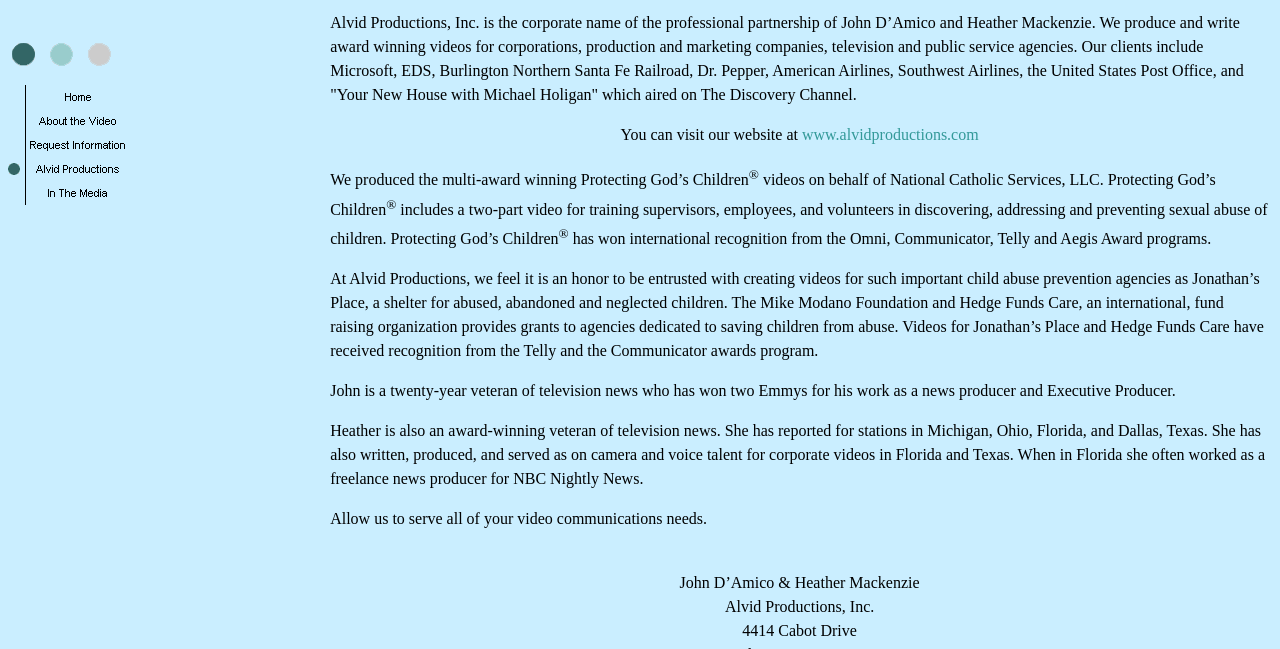Extract the bounding box coordinates for the UI element described as: "alt="Home" name="MSFPnav1"".

[0.006, 0.146, 0.116, 0.173]